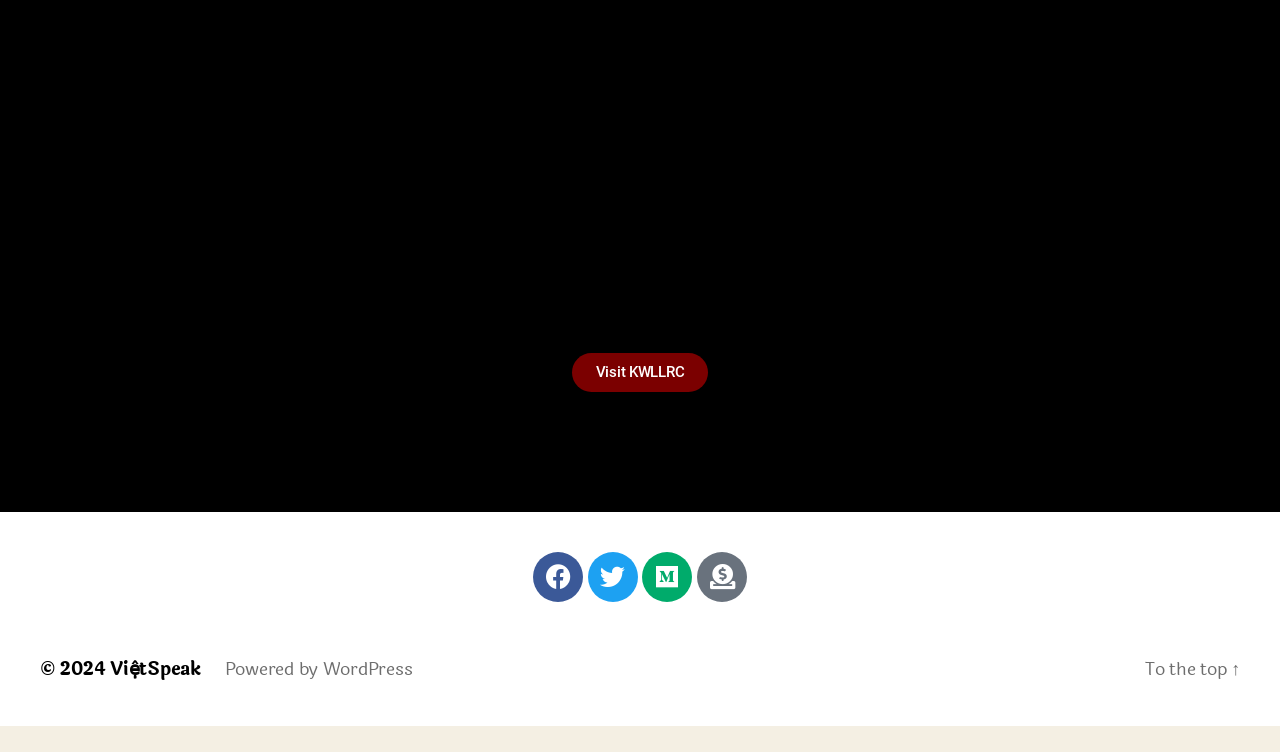What is the purpose of the 'To the top' link? Refer to the image and provide a one-word or short phrase answer.

To scroll to the top of the page